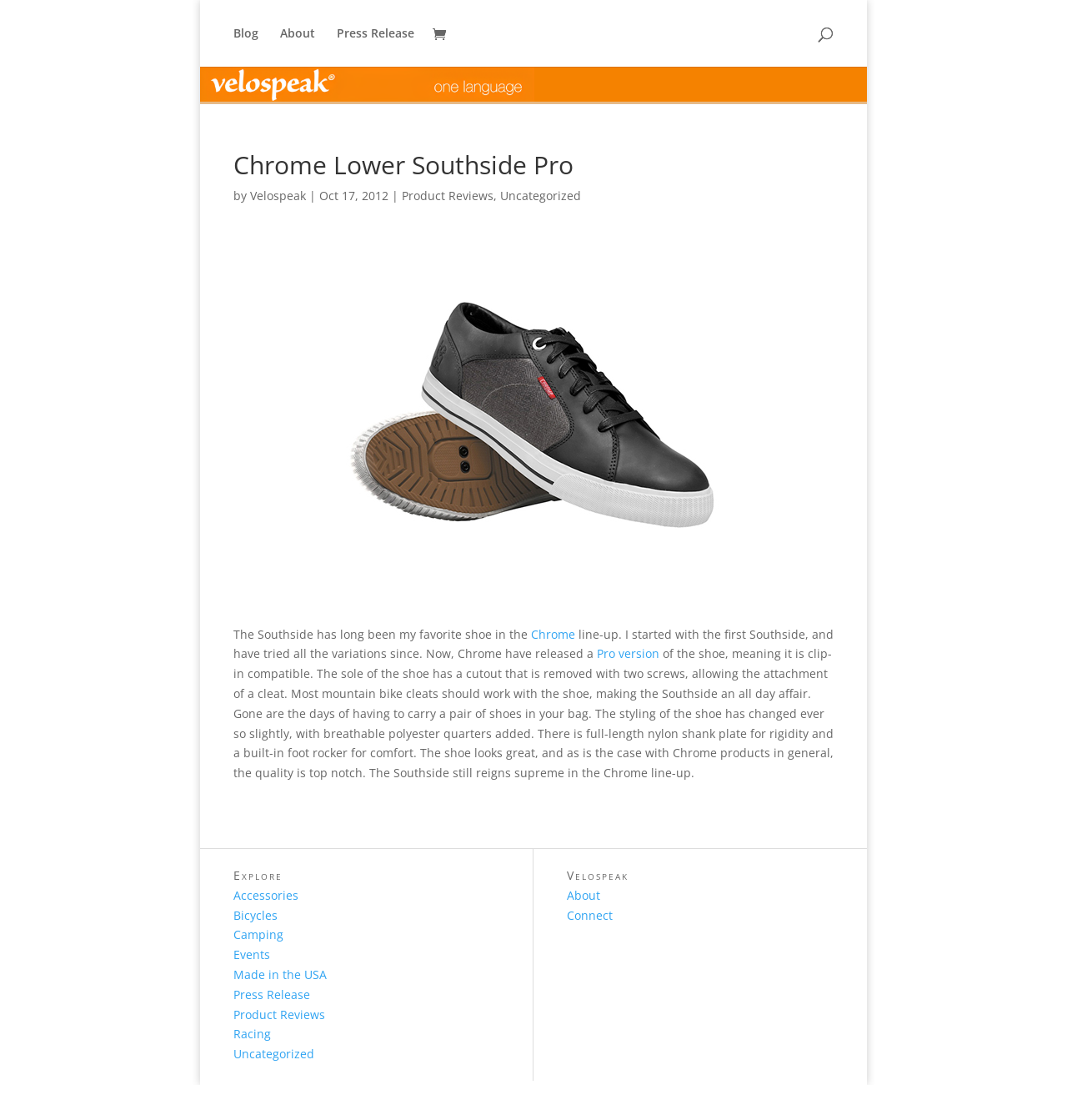For the following element description, predict the bounding box coordinates in the format (top-left x, top-left y, bottom-right x, bottom-right y). All values should be floating point numbers between 0 and 1. Description: Made in the USA

[0.219, 0.894, 0.306, 0.908]